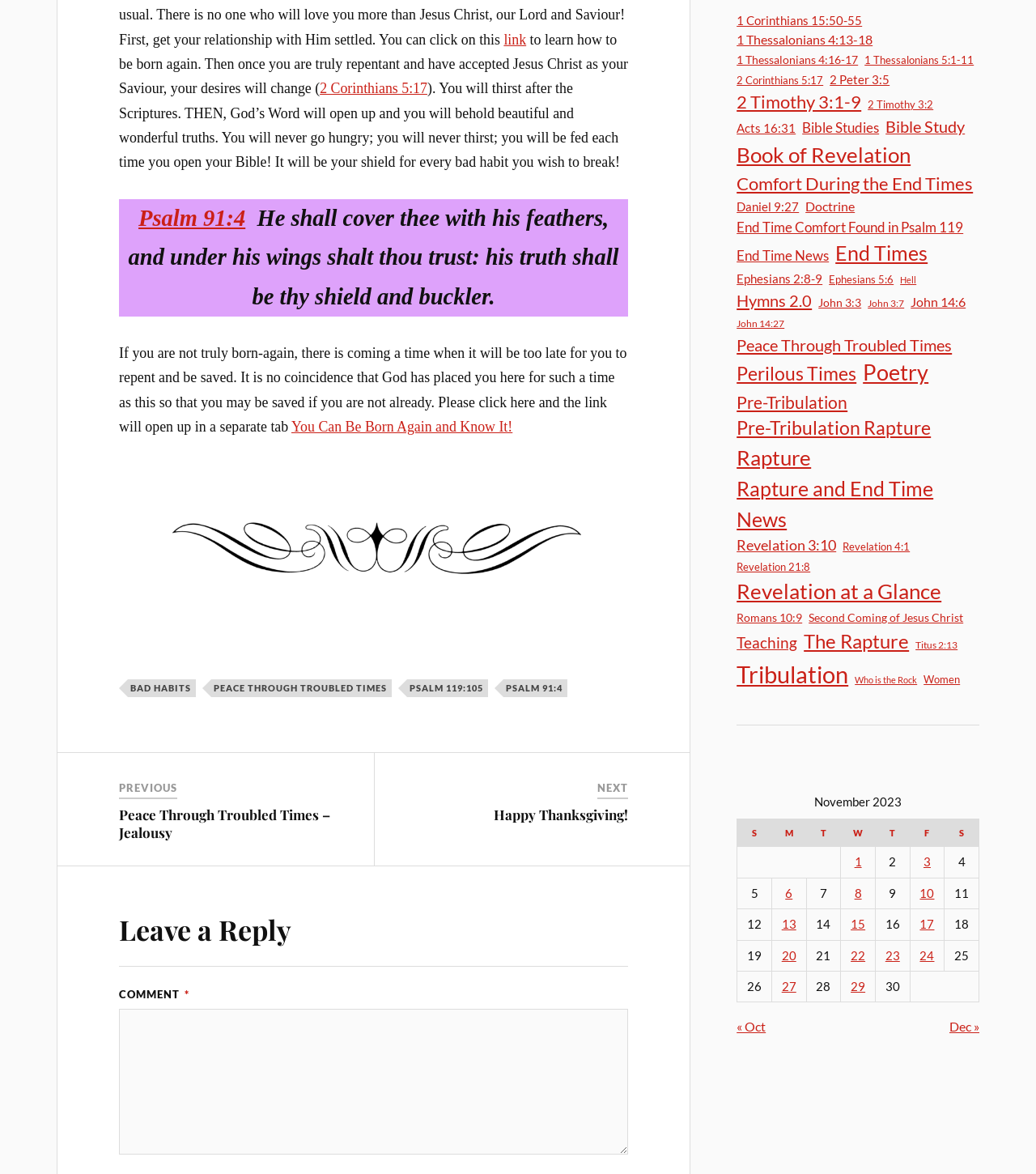What is the title of the article?
Using the visual information, respond with a single word or phrase.

Peace Through Troubled Times – Jealousy